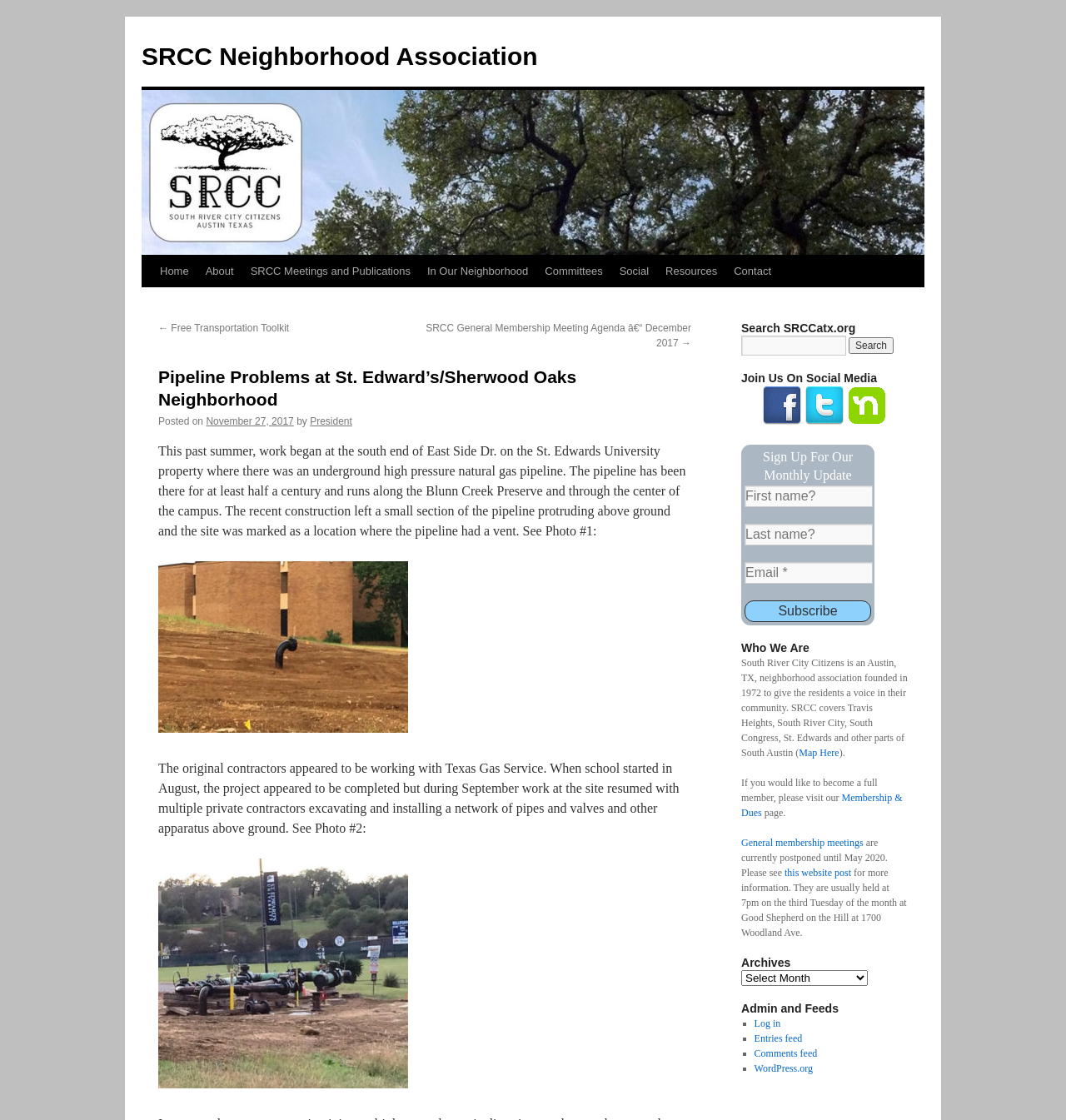Please specify the bounding box coordinates of the clickable region necessary for completing the following instruction: "Subscribe to the monthly update". The coordinates must consist of four float numbers between 0 and 1, i.e., [left, top, right, bottom].

[0.698, 0.536, 0.817, 0.555]